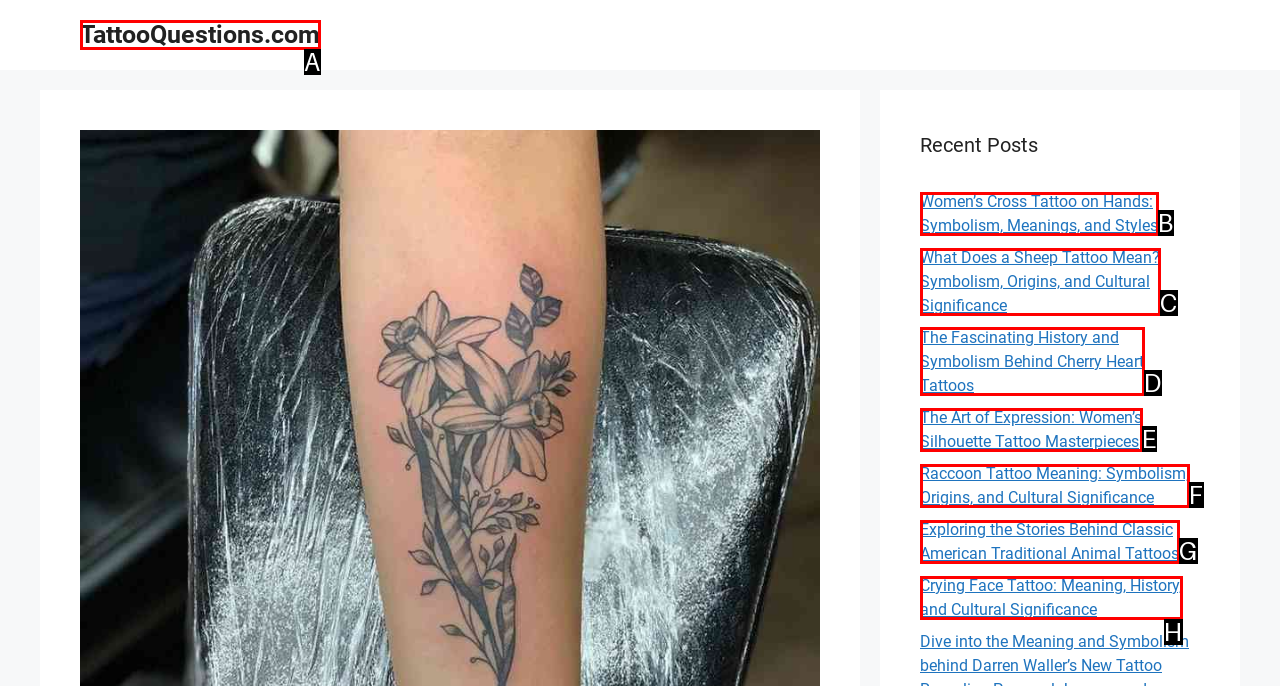Identify the letter of the UI element needed to carry out the task: explore the meaning of Cherry Heart Tattoos
Reply with the letter of the chosen option.

D